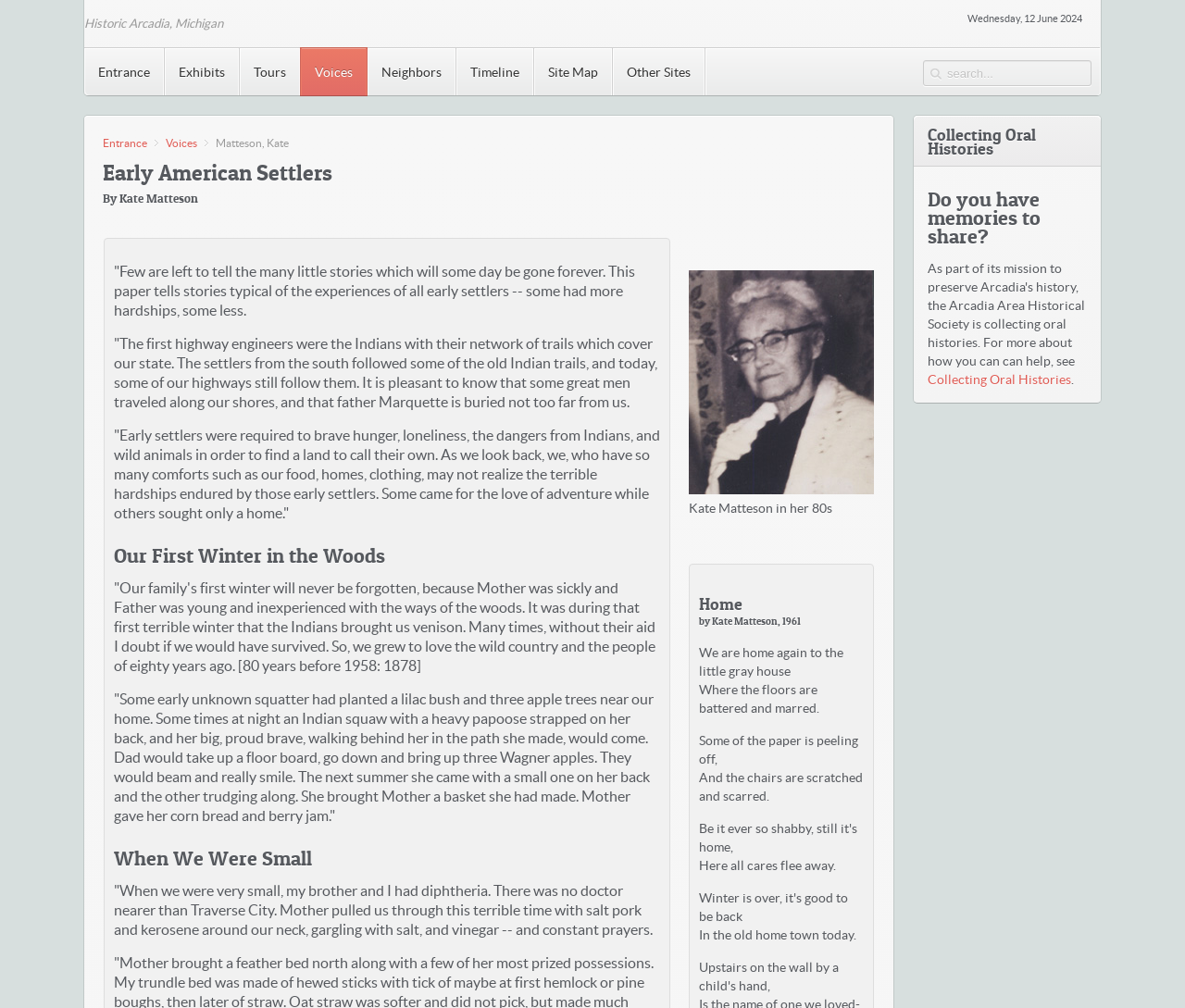Create a detailed narrative describing the layout and content of the webpage.

The webpage appears to be a personal website or blog focused on the topic of "Early American Settlers" by Kate Matteson. At the top of the page, there is a navigation menu with links to various sections, including "Historic Arcadia, Michigan", "Entrance", "Exhibits", "Tours", "Voices", "Neighbors", "Timeline", "Site Map", and "Other Sites". 

Below the navigation menu, there is a search bar and a timestamp indicating the current date, "Wednesday, 12 June 2024". 

The main content of the page is divided into two sections. On the left side, there is a heading "Early American Settlers By Kate Matteson" followed by three subheadings: "Our First Winter in the Woods", "When We Were Small", and "Home by Kate Matteson, 1961". Below these headings, there is a paragraph of text describing the author's experience of returning home, accompanied by an image of the author, Kate Matteson, in the 1980s.

On the right side of the page, there is a section titled "Collecting Oral Histories" with a heading "Do you have memories to share?" and a brief paragraph explaining the importance of preserving oral histories. There is also a link to "Collecting Oral Histories" and a period at the end of the sentence.

Throughout the page, there are several links and headings that provide a clear structure and organization to the content. The overall layout is easy to follow, with a clear distinction between the navigation menu, search bar, and main content.